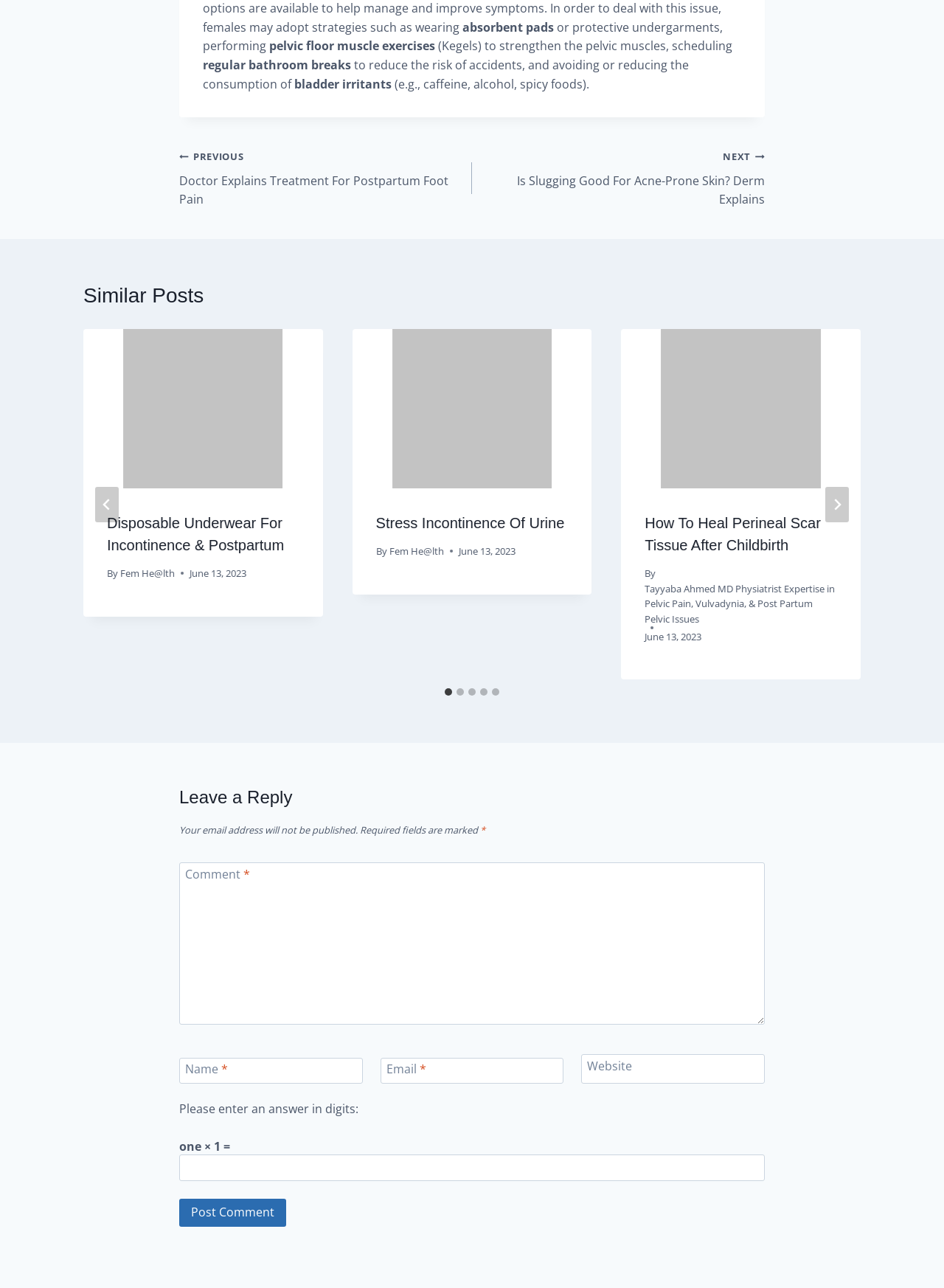Extract the bounding box for the UI element that matches this description: "aria-label="Next"".

[0.874, 0.378, 0.899, 0.405]